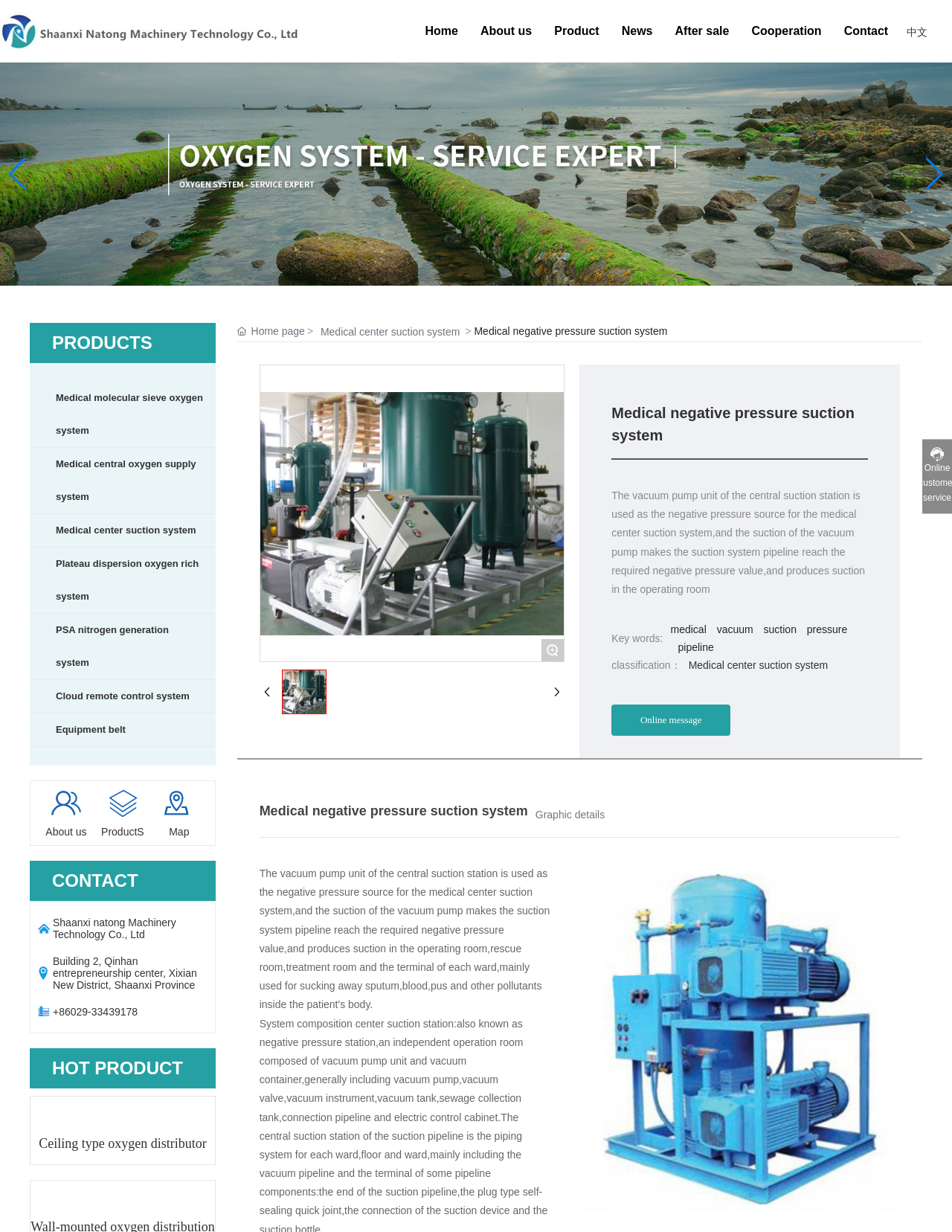Can you identify the bounding box coordinates of the clickable region needed to carry out this instruction: 'Click the 'Next slide' button'? The coordinates should be four float numbers within the range of 0 to 1, stated as [left, top, right, bottom].

[0.971, 0.128, 0.992, 0.154]